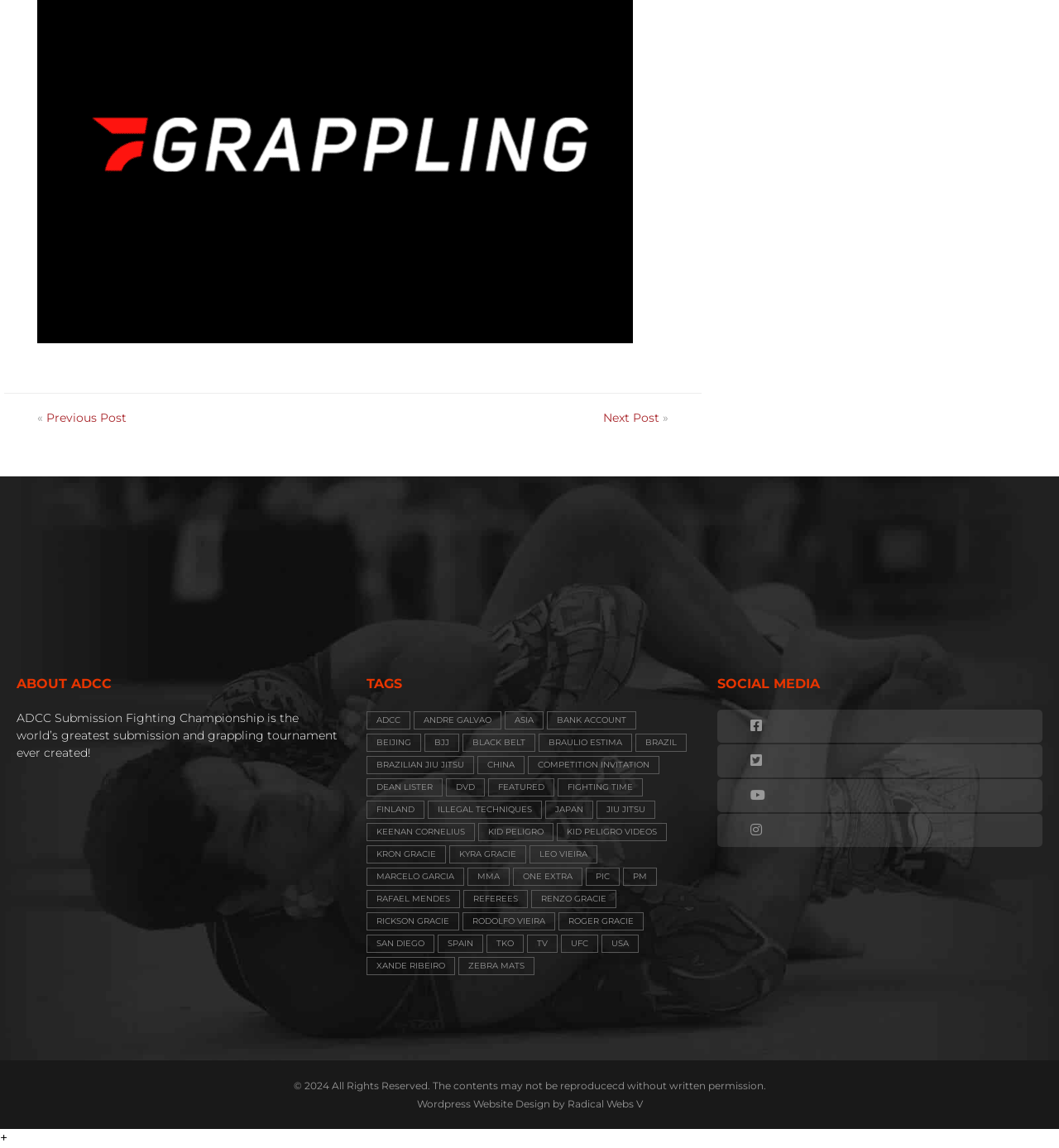Locate the bounding box coordinates of the clickable region to complete the following instruction: "Click on the 'BJJ' tag."

[0.401, 0.639, 0.434, 0.655]